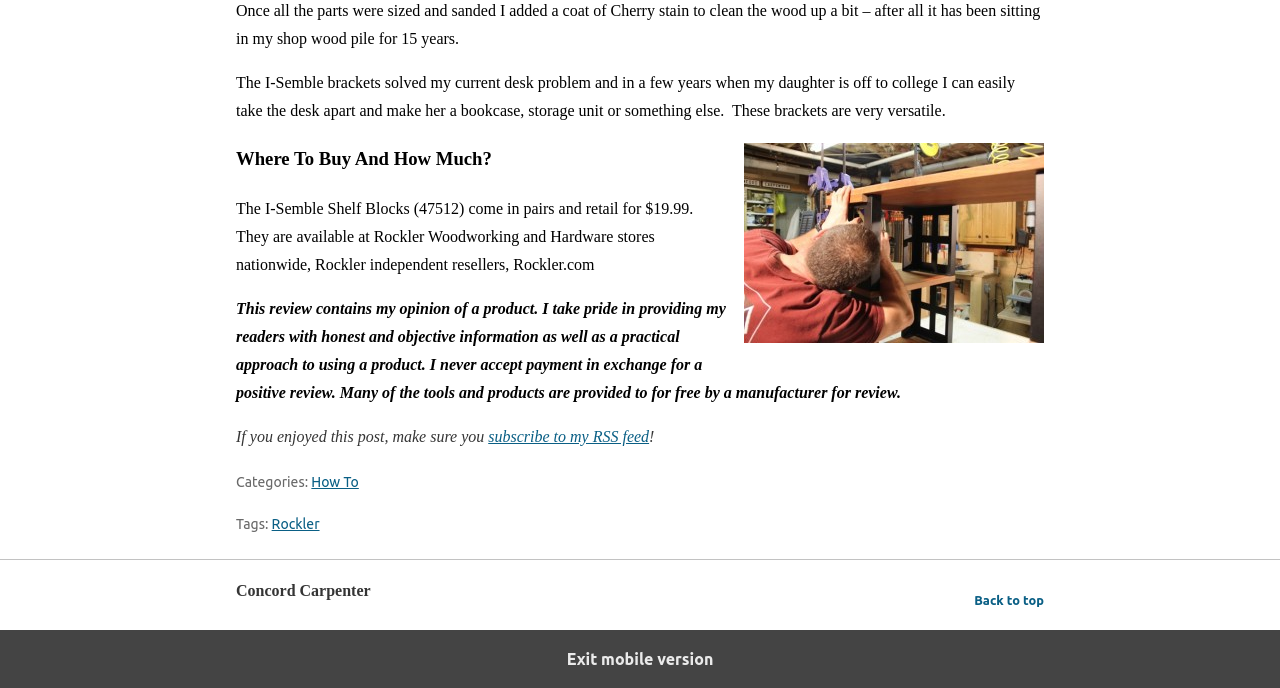Utilize the details in the image to thoroughly answer the following question: What is the purpose of the custom computer desk?

The text mentions that the desk can be easily taken apart and made into a bookcase or storage unit for the author's daughter when she goes to college, indicating that the desk is intended for her use.